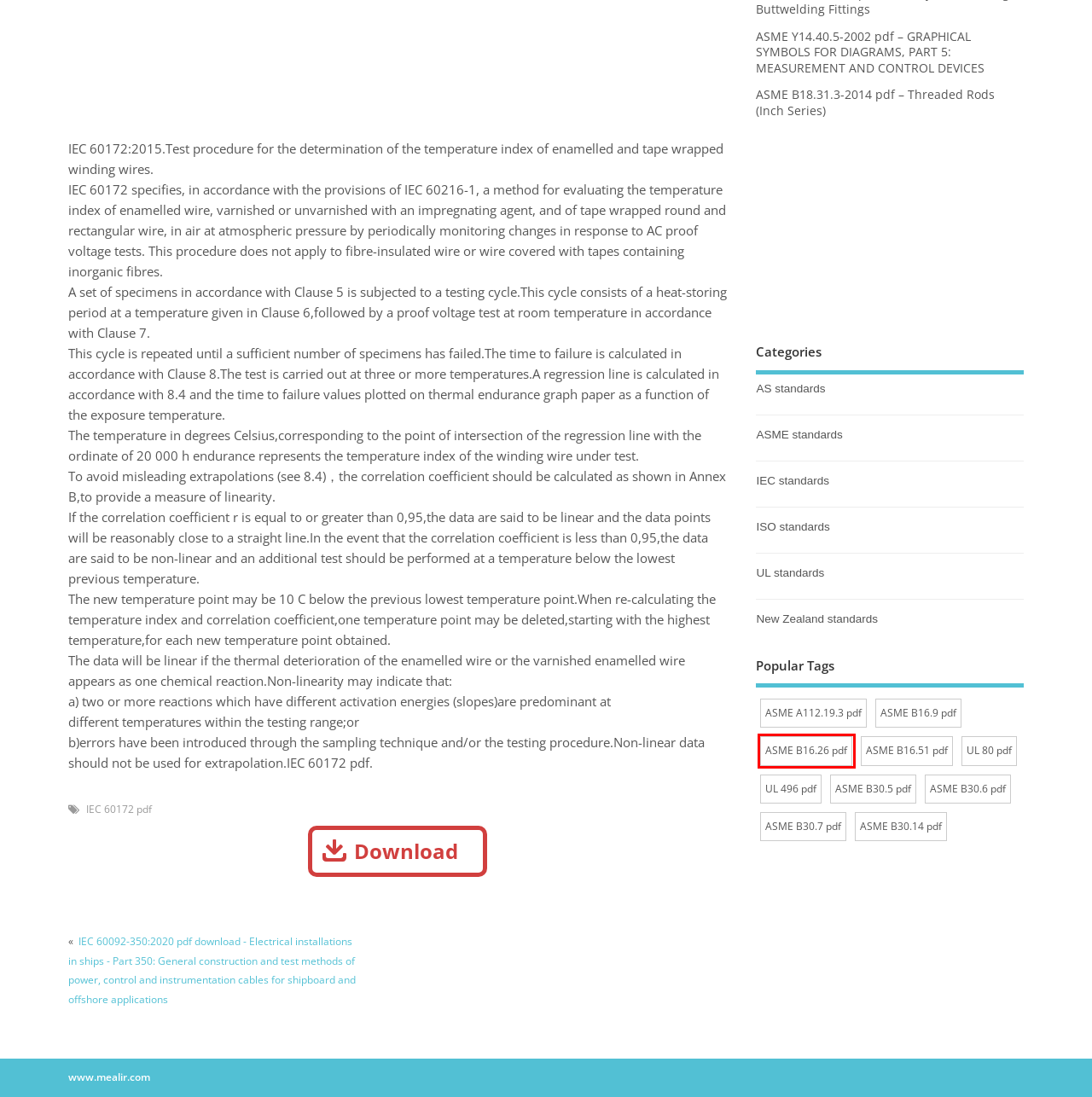Look at the screenshot of a webpage where a red bounding box surrounds a UI element. Your task is to select the best-matching webpage description for the new webpage after you click the element within the bounding box. The available options are:
A. ASME B30.14 pdf - Standards Free Download
B. ASME B16.26 pdf - Standards Free Download
C. ISO standards - Standards Free Download
D. ASME B30.5 pdf - Standards Free Download
E. UL standards - Standards Free Download
F. AS standards - Standards Free Download
G. ASME B16.51 pdf - Standards Free Download
H. IEC 60172 pdf - Standards Free Download

B